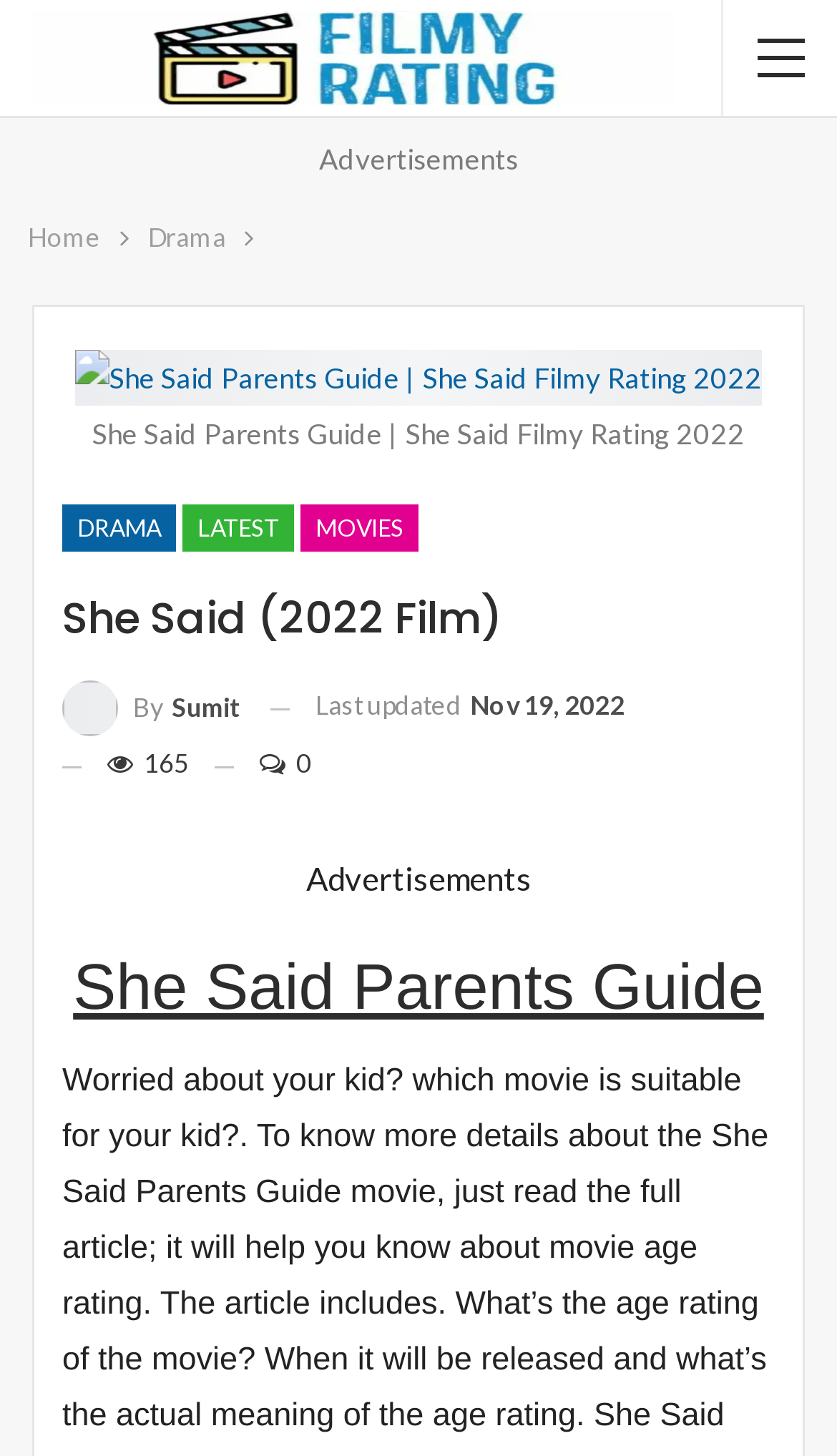Please analyze the image and give a detailed answer to the question:
What is the rating of the movie She Said?

I found the rating of the movie She Said by looking at the static text element which contains the rating '165'.